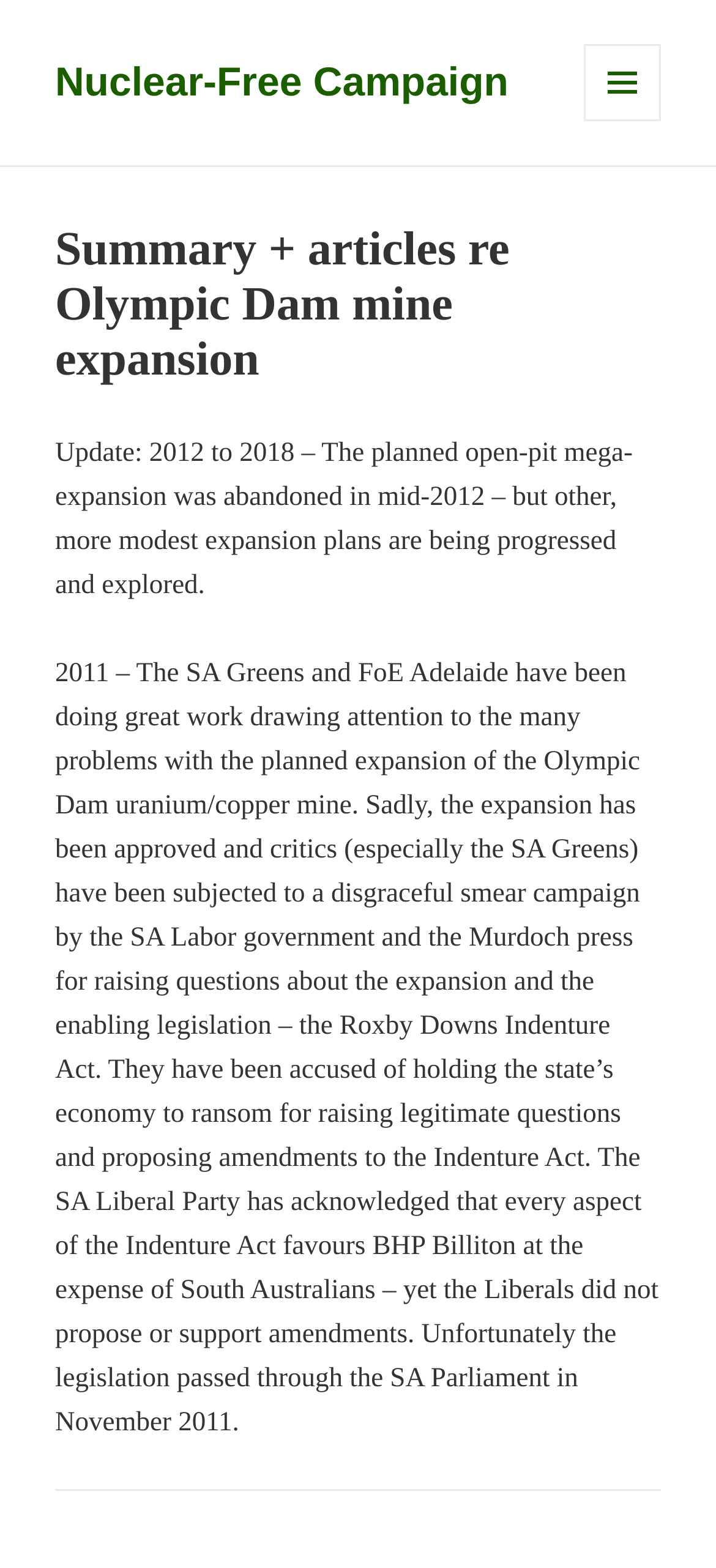How many text blocks are there in the webpage?
Look at the screenshot and give a one-word or phrase answer.

3